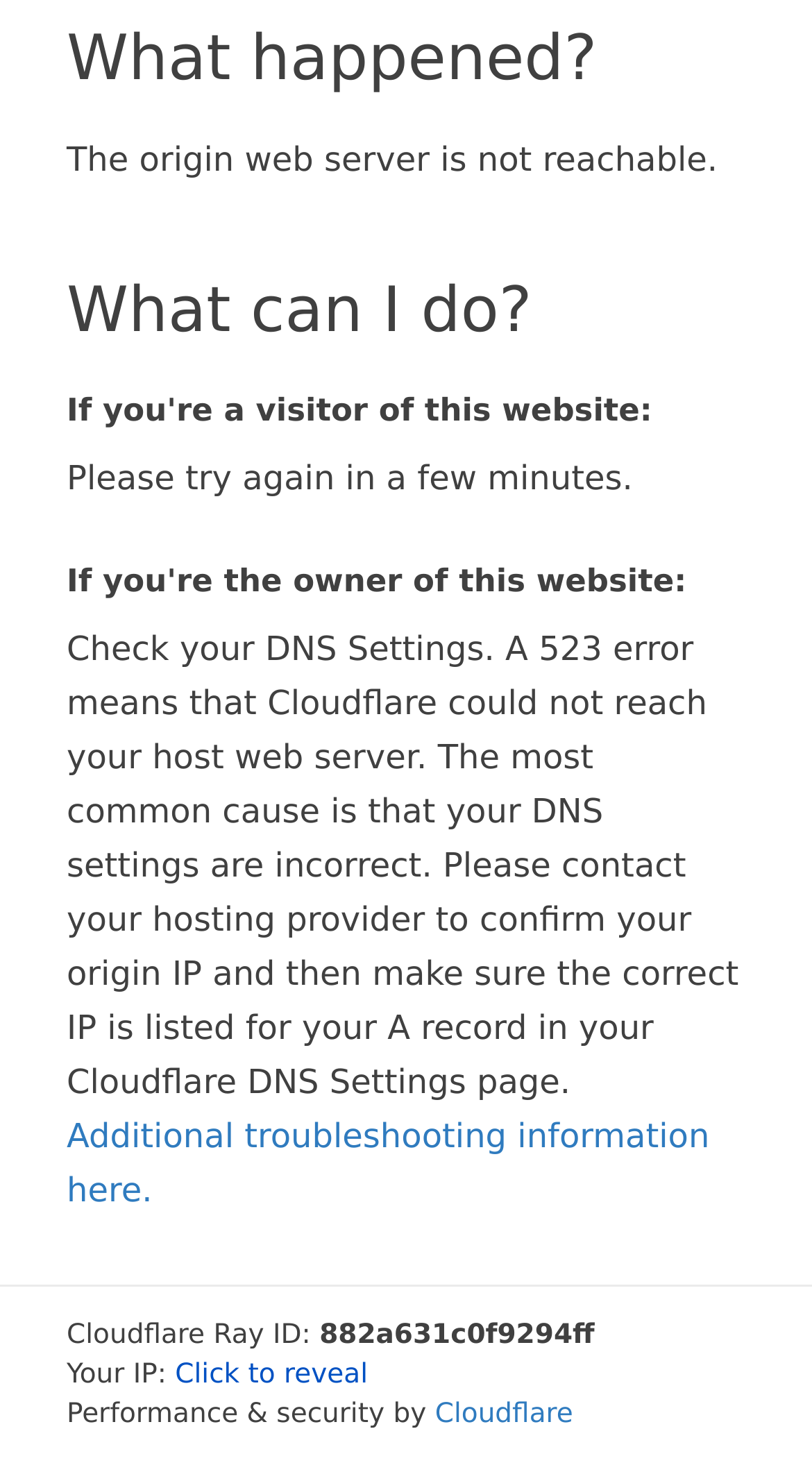What is the error code?
Give a detailed response to the question by analyzing the screenshot.

The error code is mentioned in the StaticText element 'A 523 error means that Cloudflare could not reach your host web server.' which is a part of the troubleshooting information provided on the webpage.